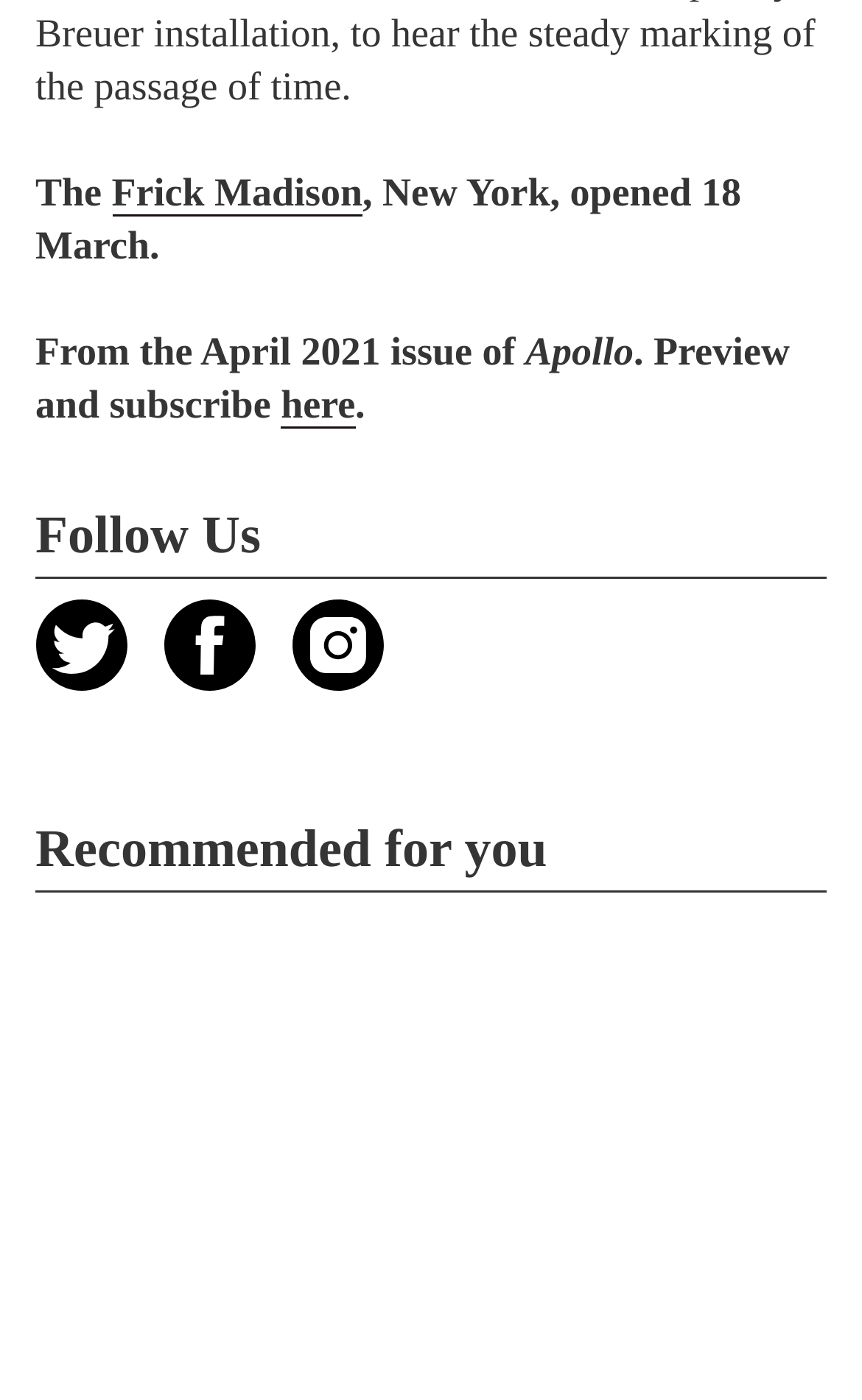Determine the bounding box coordinates of the UI element described below. Use the format (top-left x, top-left y, bottom-right x, bottom-right y) with floating point numbers between 0 and 1: Subscribe

[0.487, 0.427, 0.595, 0.493]